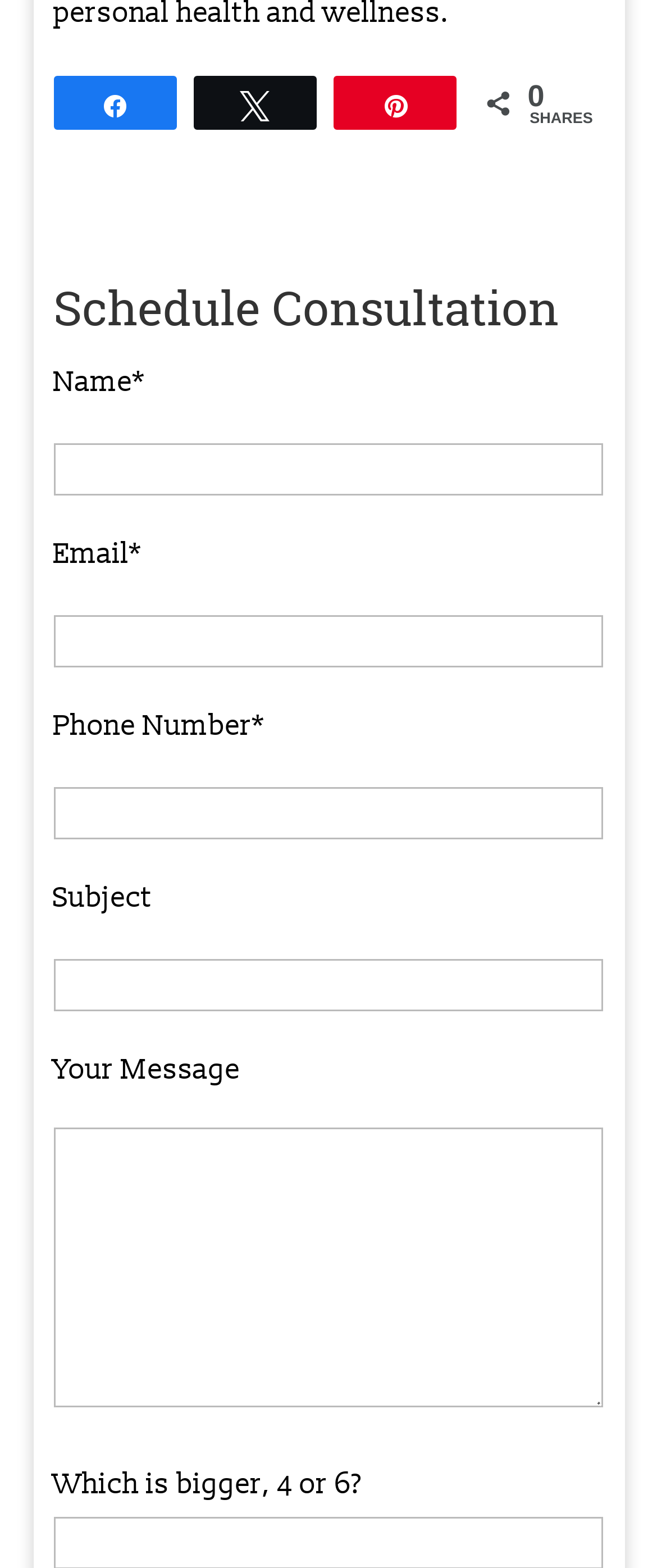Identify the bounding box coordinates of the area you need to click to perform the following instruction: "Type your email in the required field".

[0.081, 0.392, 0.918, 0.426]